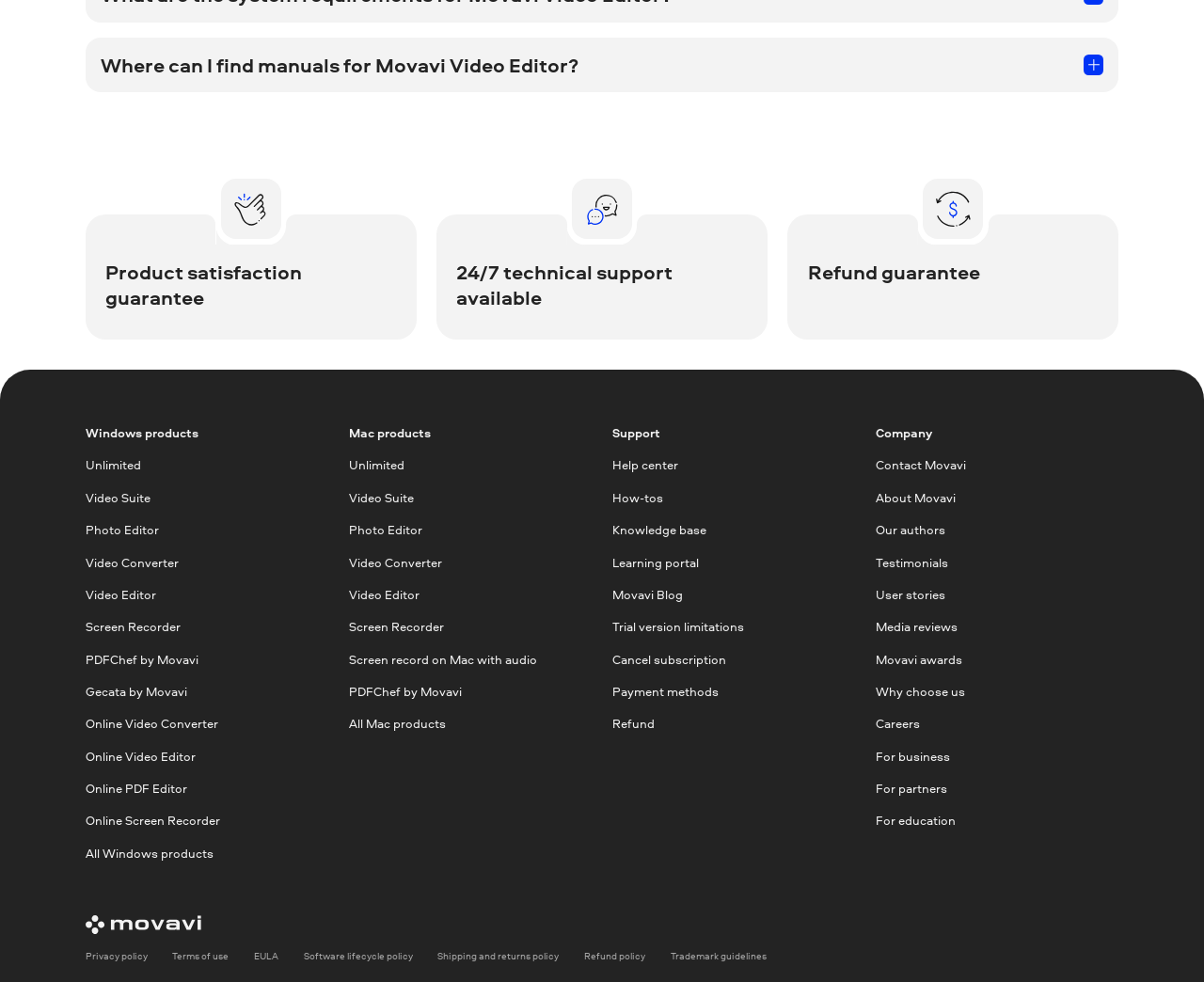Provide the bounding box coordinates of the area you need to click to execute the following instruction: "Check the 'Refund policy'".

[0.485, 0.967, 0.536, 0.98]